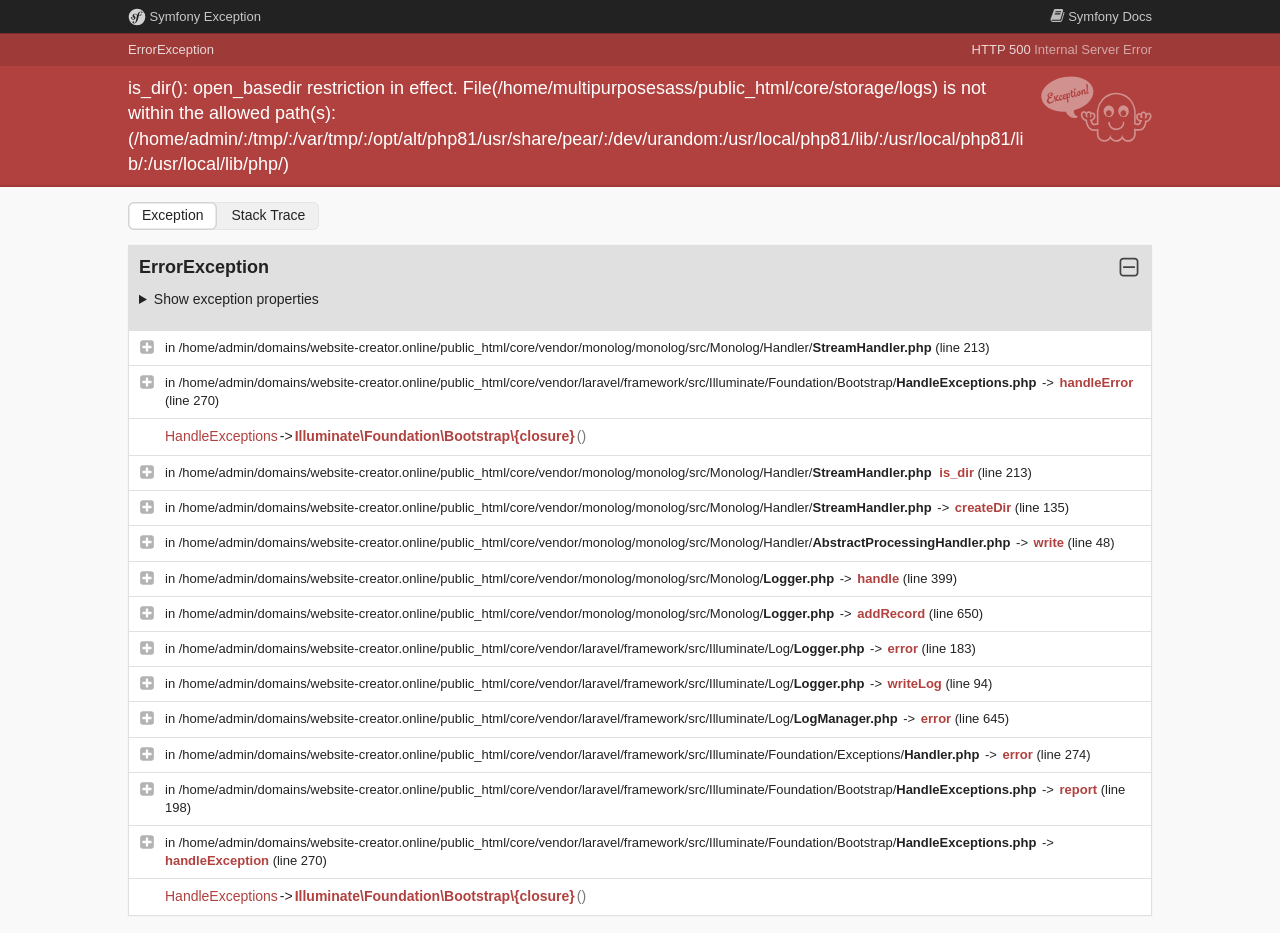Can you provide the bounding box coordinates for the element that should be clicked to implement the instruction: "Search for something"?

None